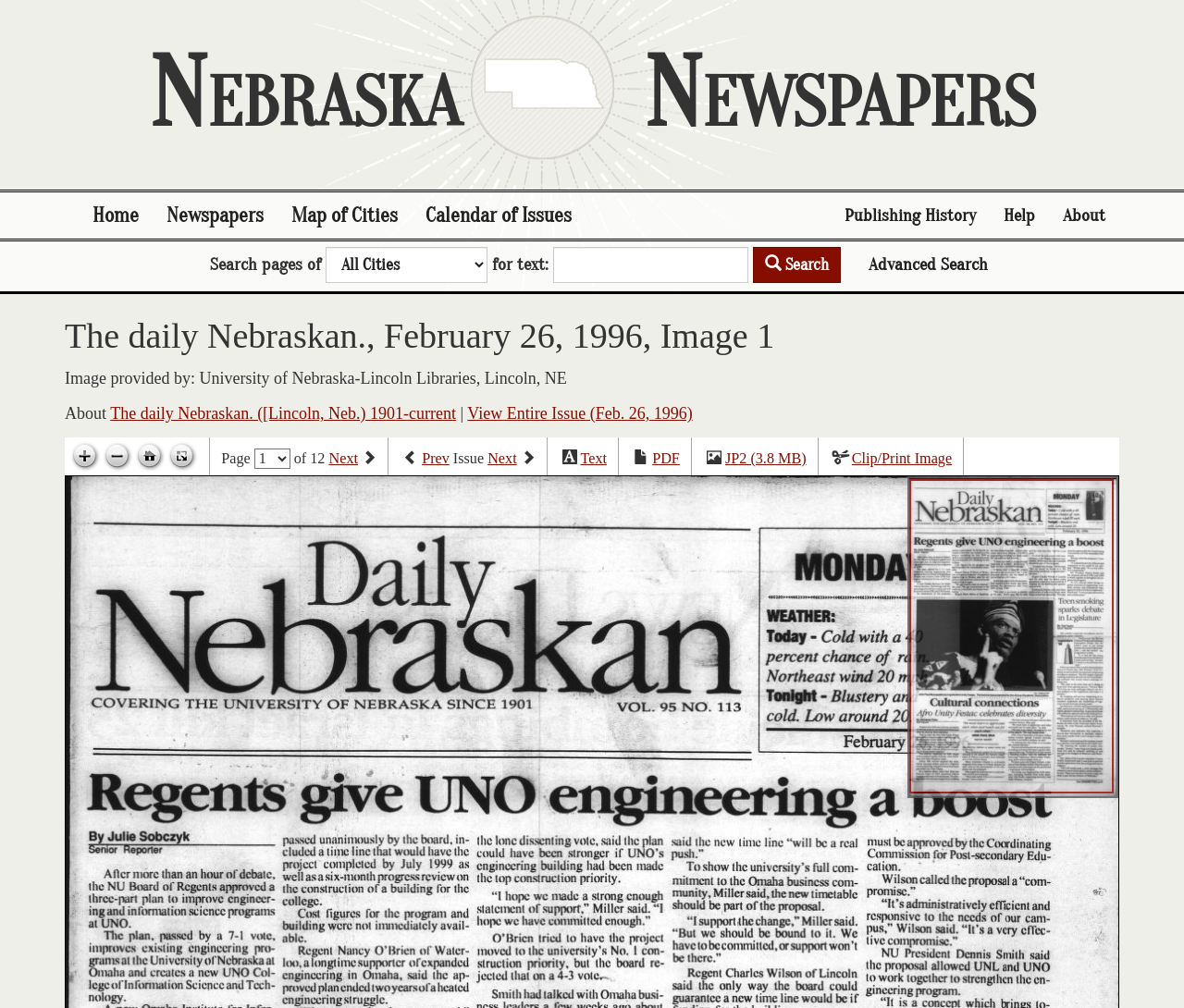Find the bounding box coordinates of the clickable area required to complete the following action: "Go to next page".

[0.278, 0.447, 0.302, 0.464]